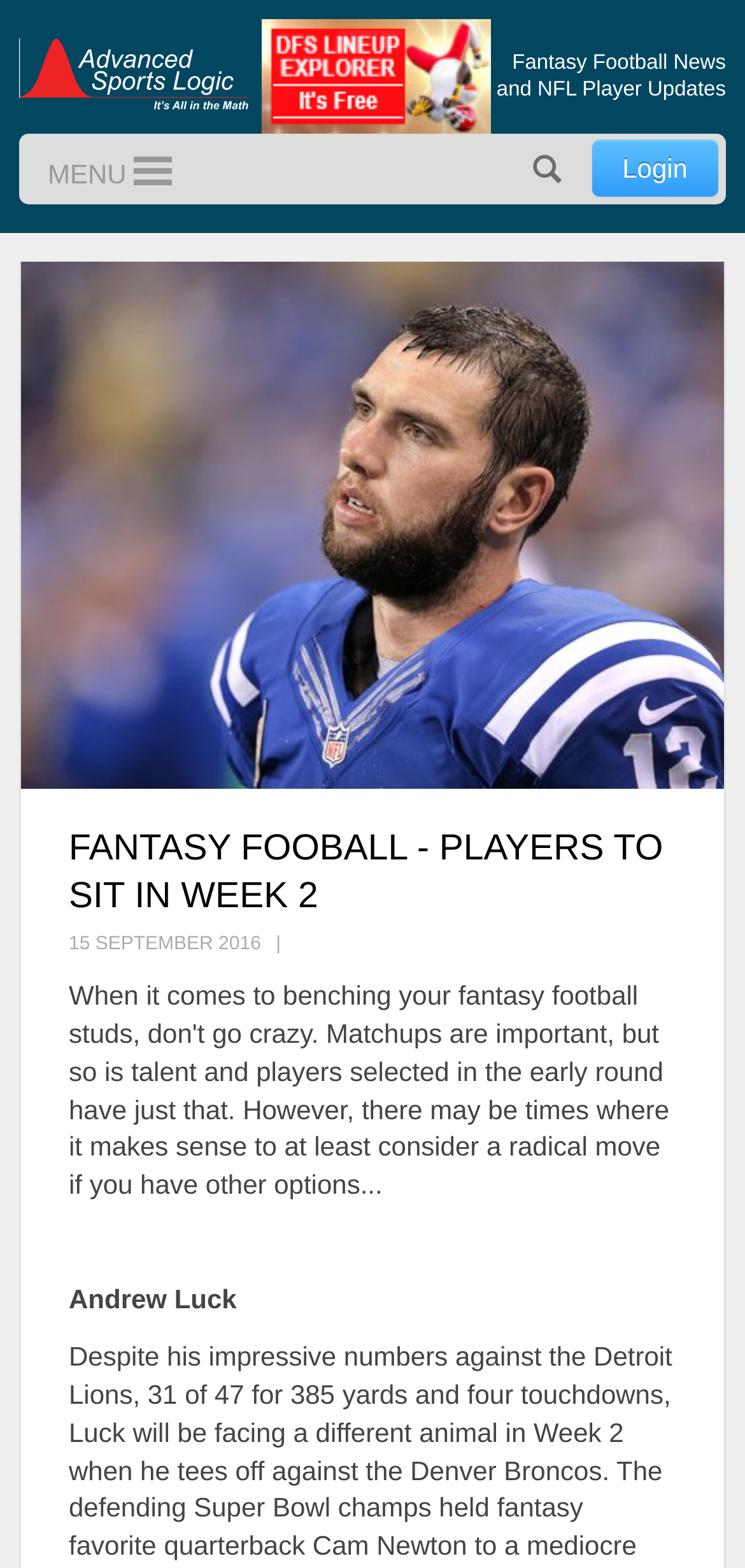Locate and generate the text content of the webpage's heading.

Fantasy Football News
and NFL Player Updates